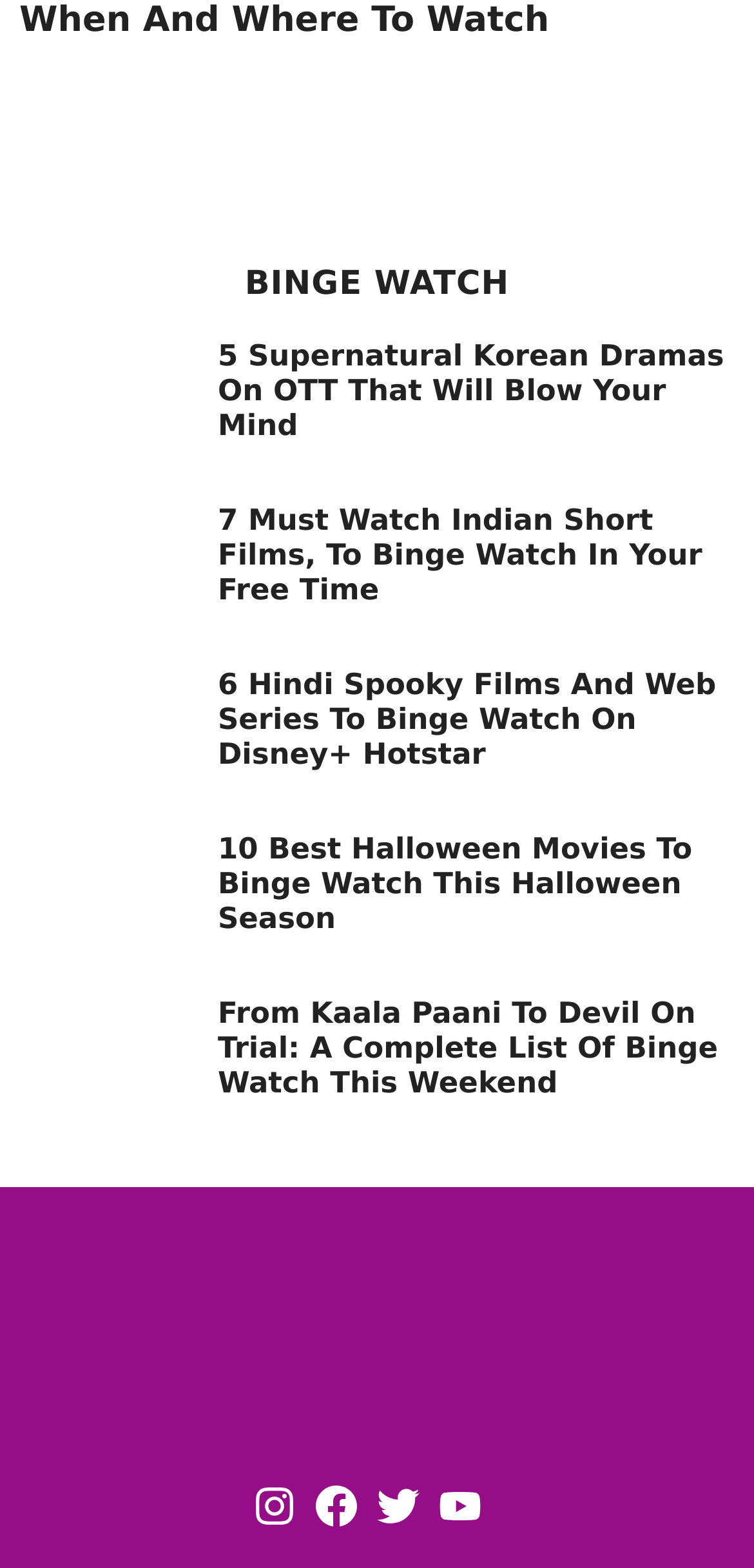Determine the coordinates of the bounding box for the clickable area needed to execute this instruction: "Visit the Footer Social Icon".

[0.336, 0.947, 0.392, 0.974]